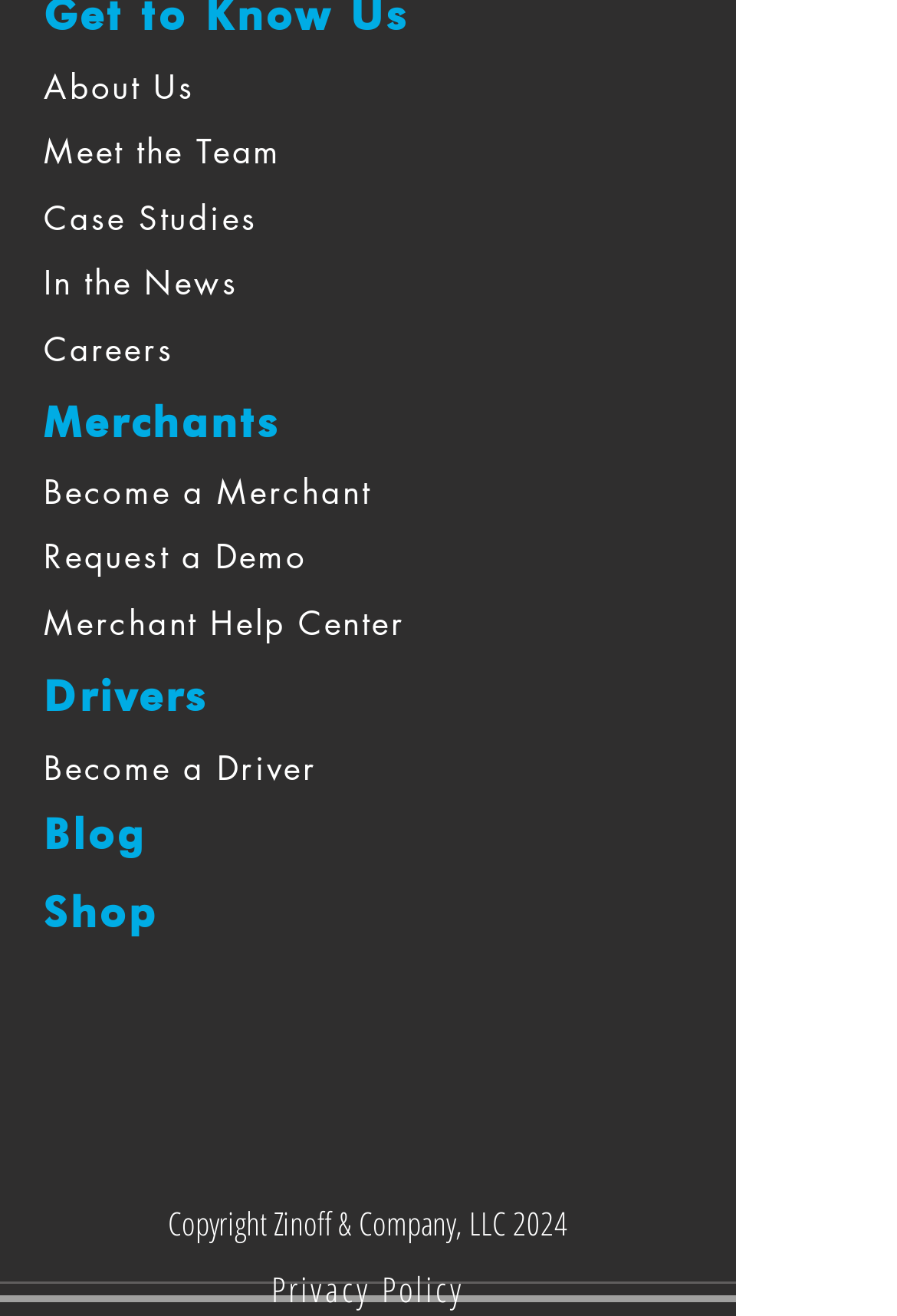Identify the bounding box coordinates of the element that should be clicked to fulfill this task: "Request a Demo". The coordinates should be provided as four float numbers between 0 and 1, i.e., [left, top, right, bottom].

[0.049, 0.405, 0.343, 0.44]